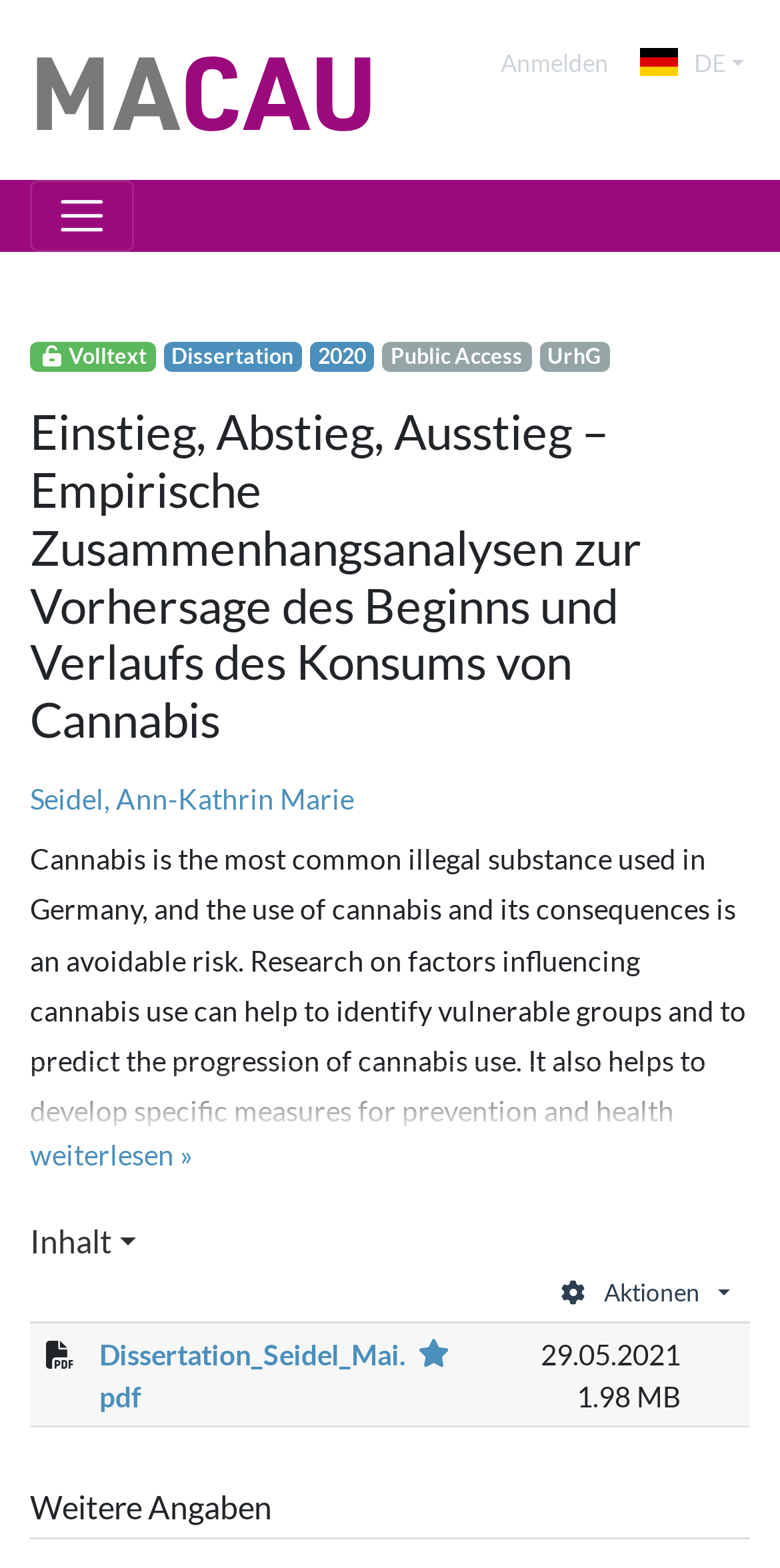Answer the question using only a single word or phrase: 
What is the year of publication of the dissertation?

2020